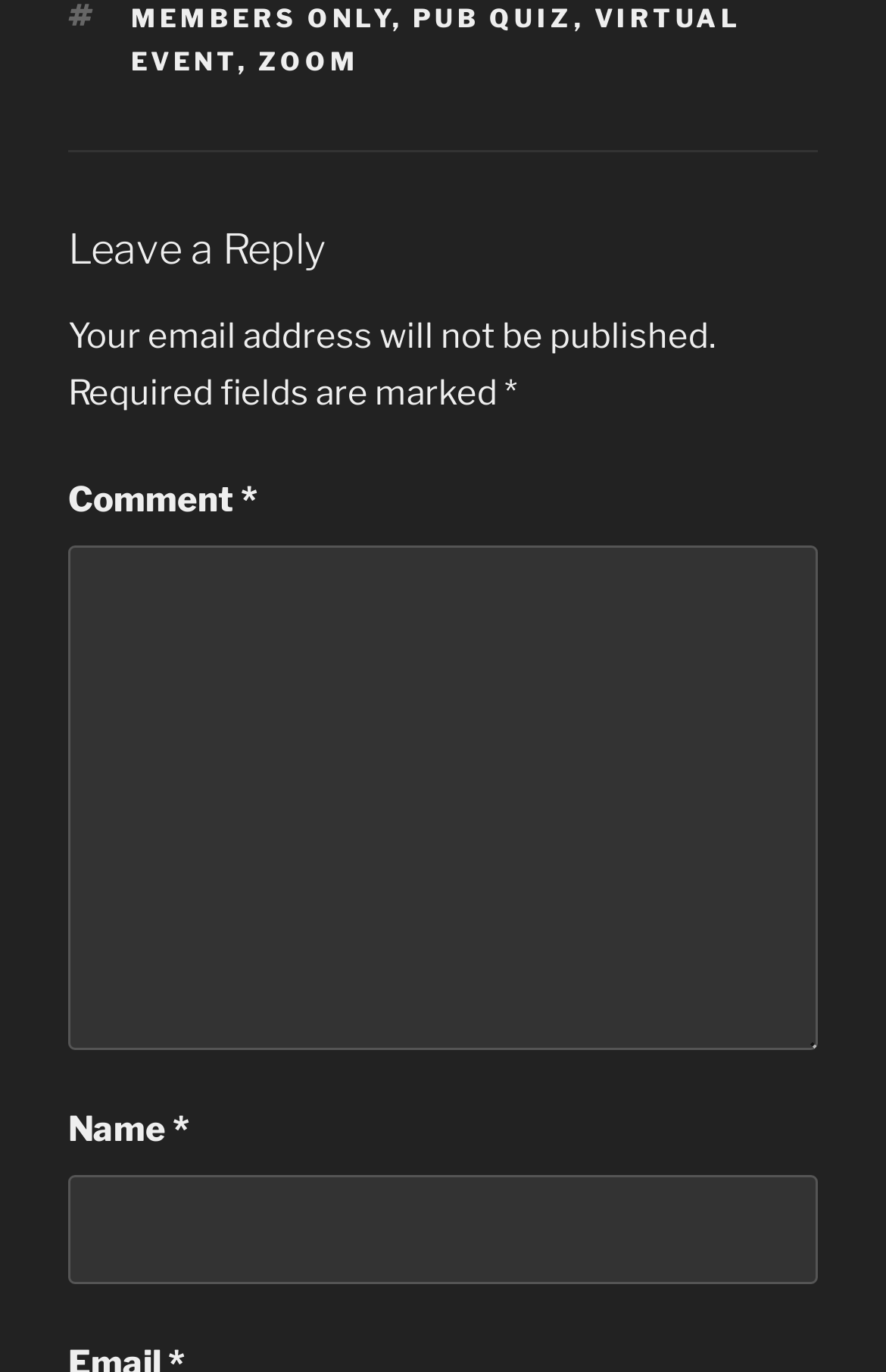What is the first link on the top?
Using the image as a reference, answer the question with a short word or phrase.

MEMBERS ONLY